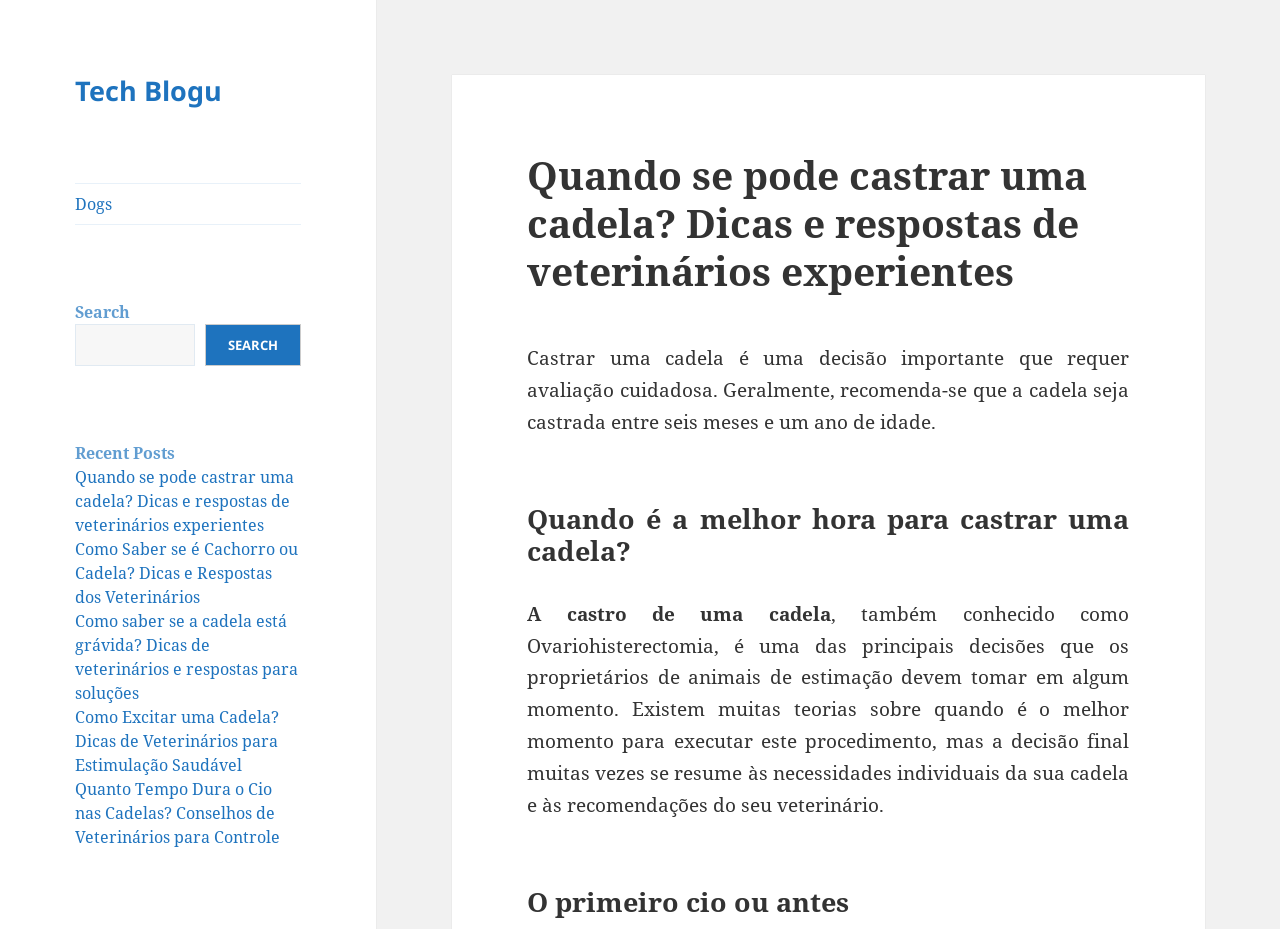Identify the bounding box coordinates of the part that should be clicked to carry out this instruction: "Click on 'Dogs'".

[0.059, 0.198, 0.235, 0.241]